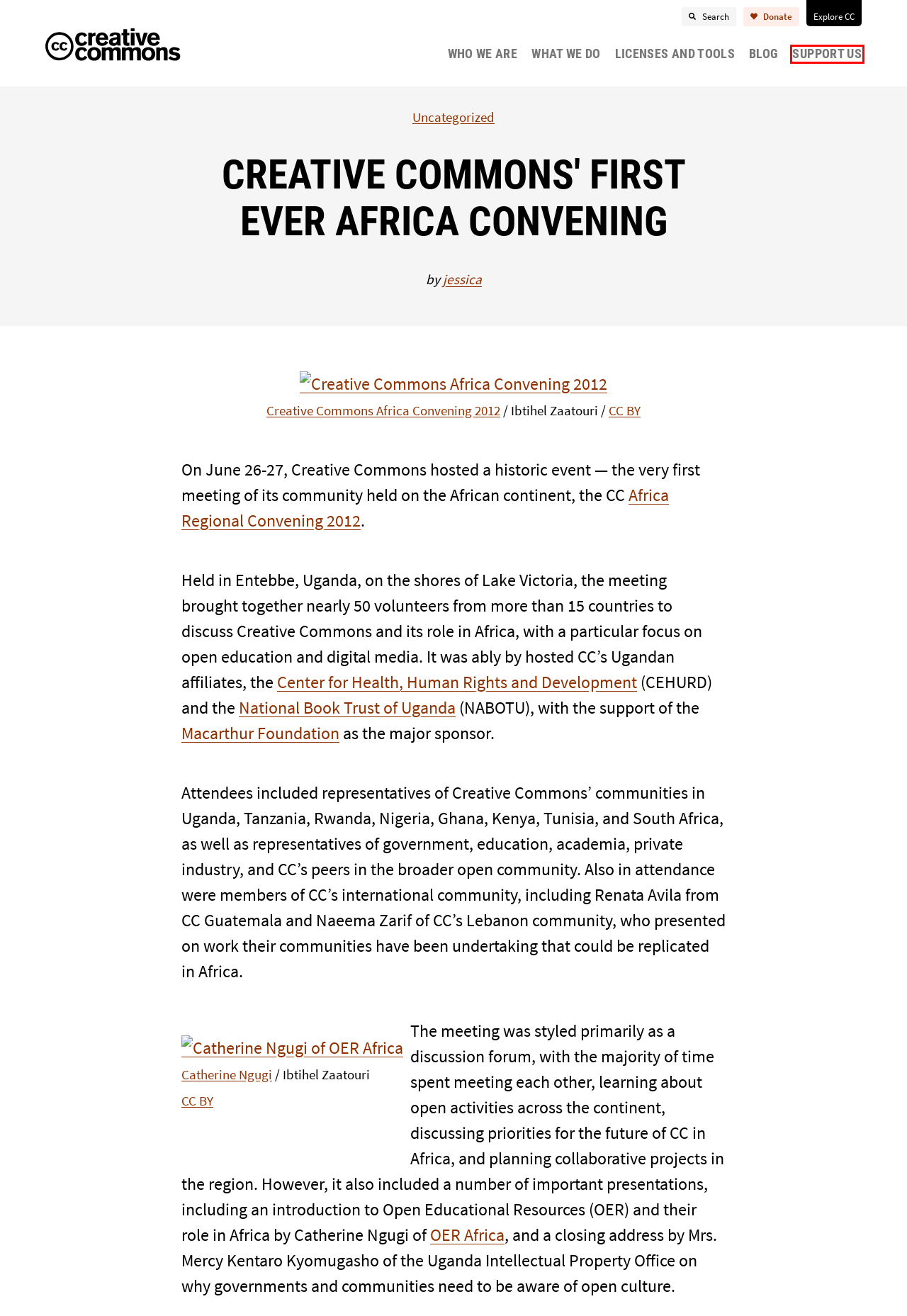You have a screenshot of a webpage where a red bounding box highlights a specific UI element. Identify the description that best matches the resulting webpage after the highlighted element is clicked. The choices are:
A. CC BY 3.0 Deed | Attribution 3.0 Unported
 | Creative Commons
B. MacArthur Foundation - MacArthur Foundation
C. Support CC - Creative Commons
D. OER Africa | OER Africa
E. What We Do - Creative Commons
F. CEHURD Home - CEHURD
G. Uncategorized Archives - Creative Commons
H. Who We Are - Creative Commons

C